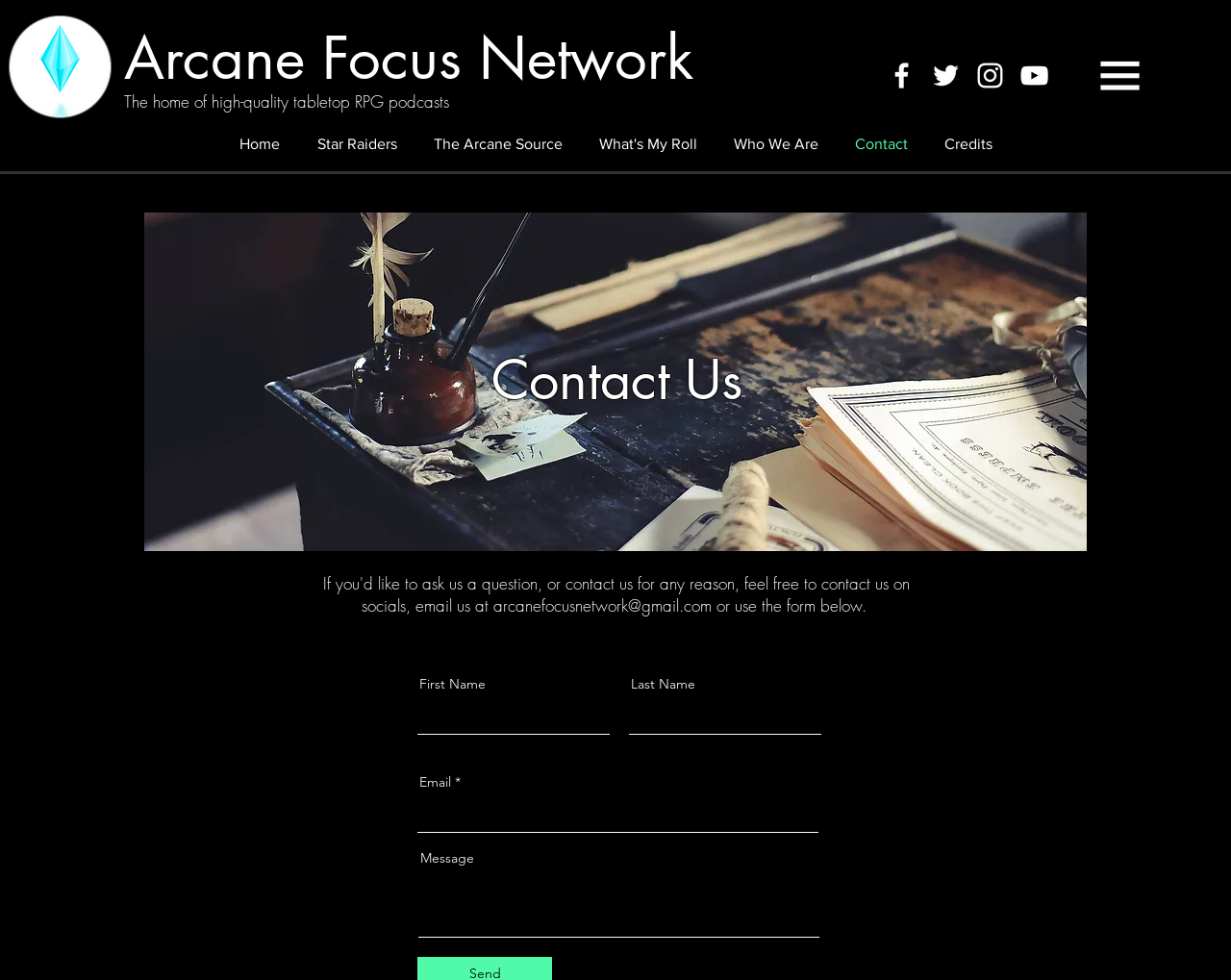From the screenshot, find the bounding box of the UI element matching this description: "aria-label="Facebook"". Supply the bounding box coordinates in the form [left, top, right, bottom], each a float between 0 and 1.

[0.382, 0.757, 0.399, 0.778]